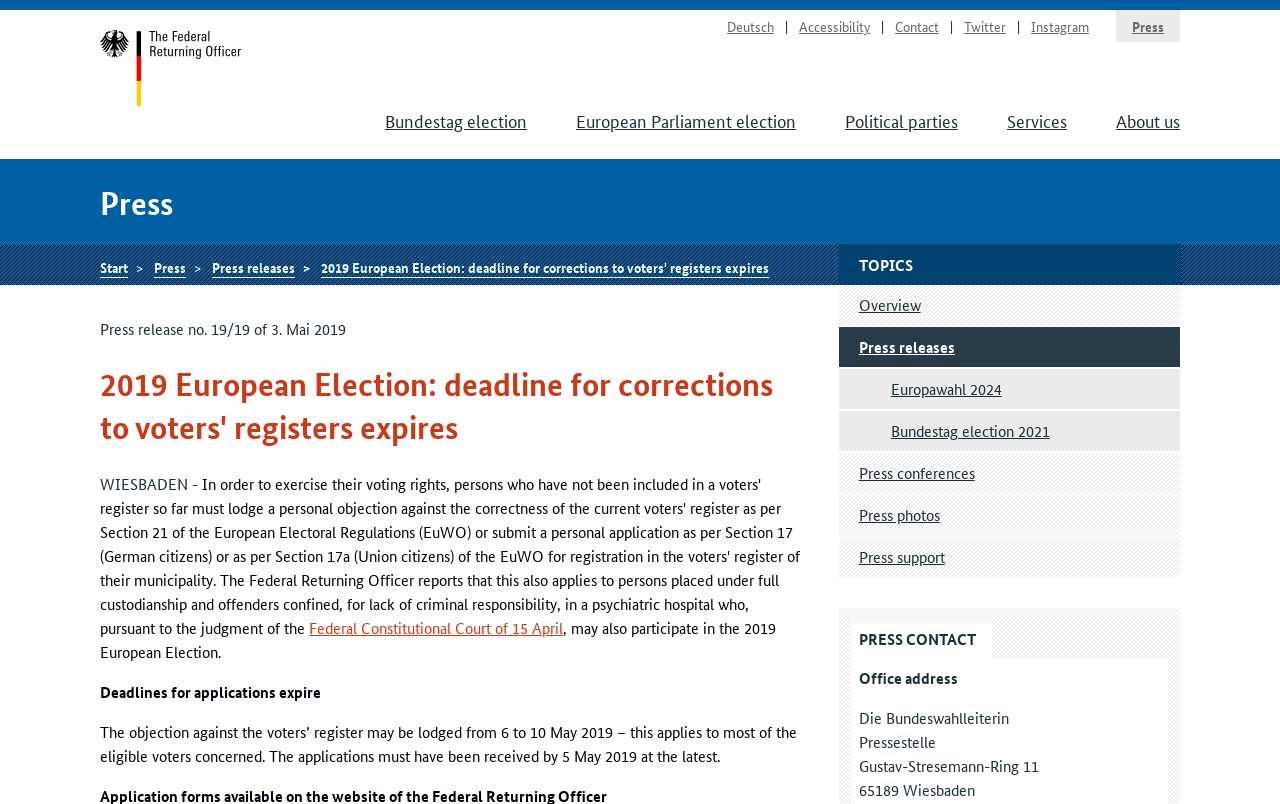How many navigation levels are there? Examine the screenshot and reply using just one word or a brief phrase.

3